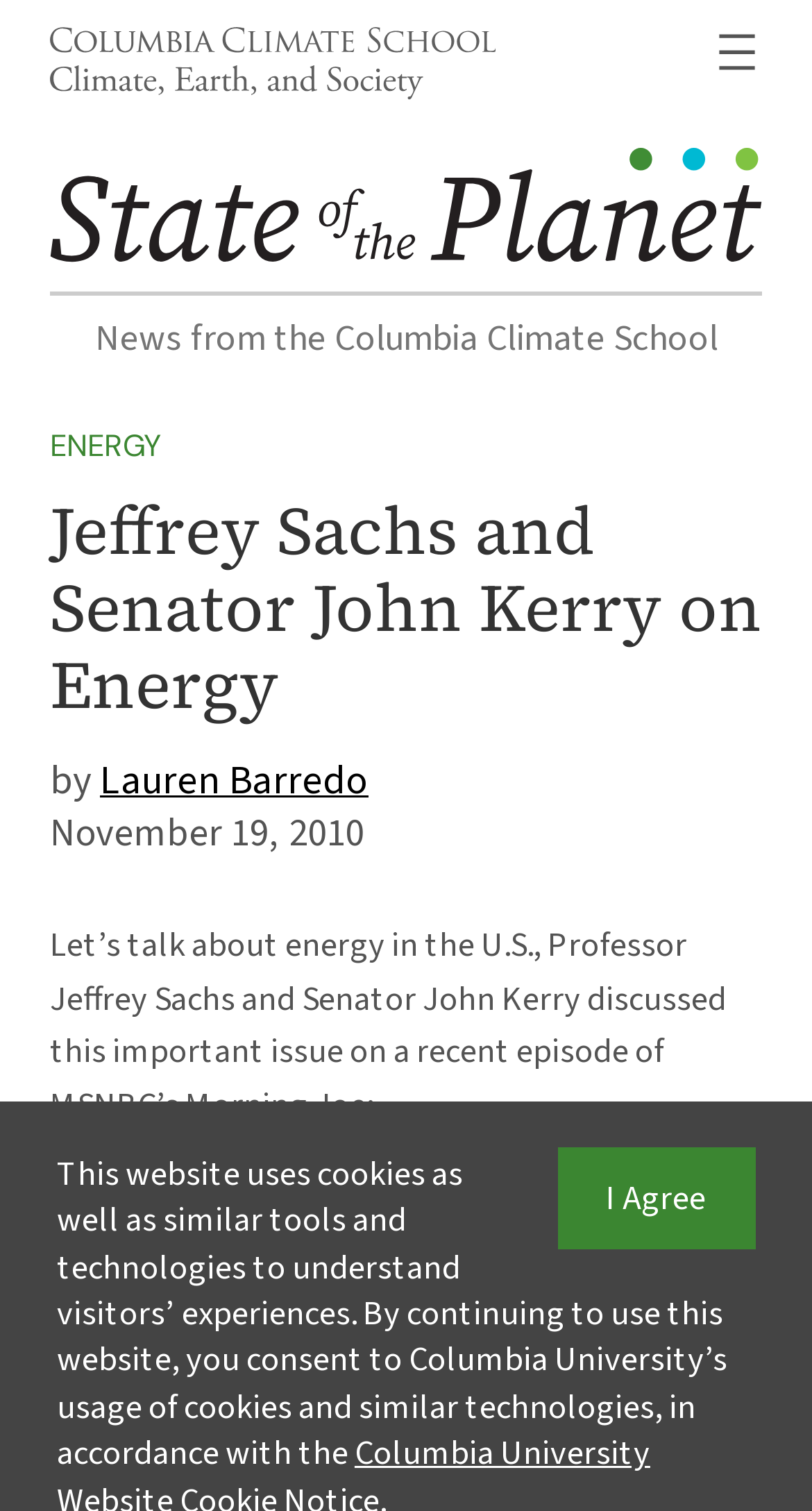What is the date of the article?
Please answer the question with as much detail as possible using the screenshot.

I found the answer by looking at the time element with the text 'November 19, 2010' which indicates the date of the article.